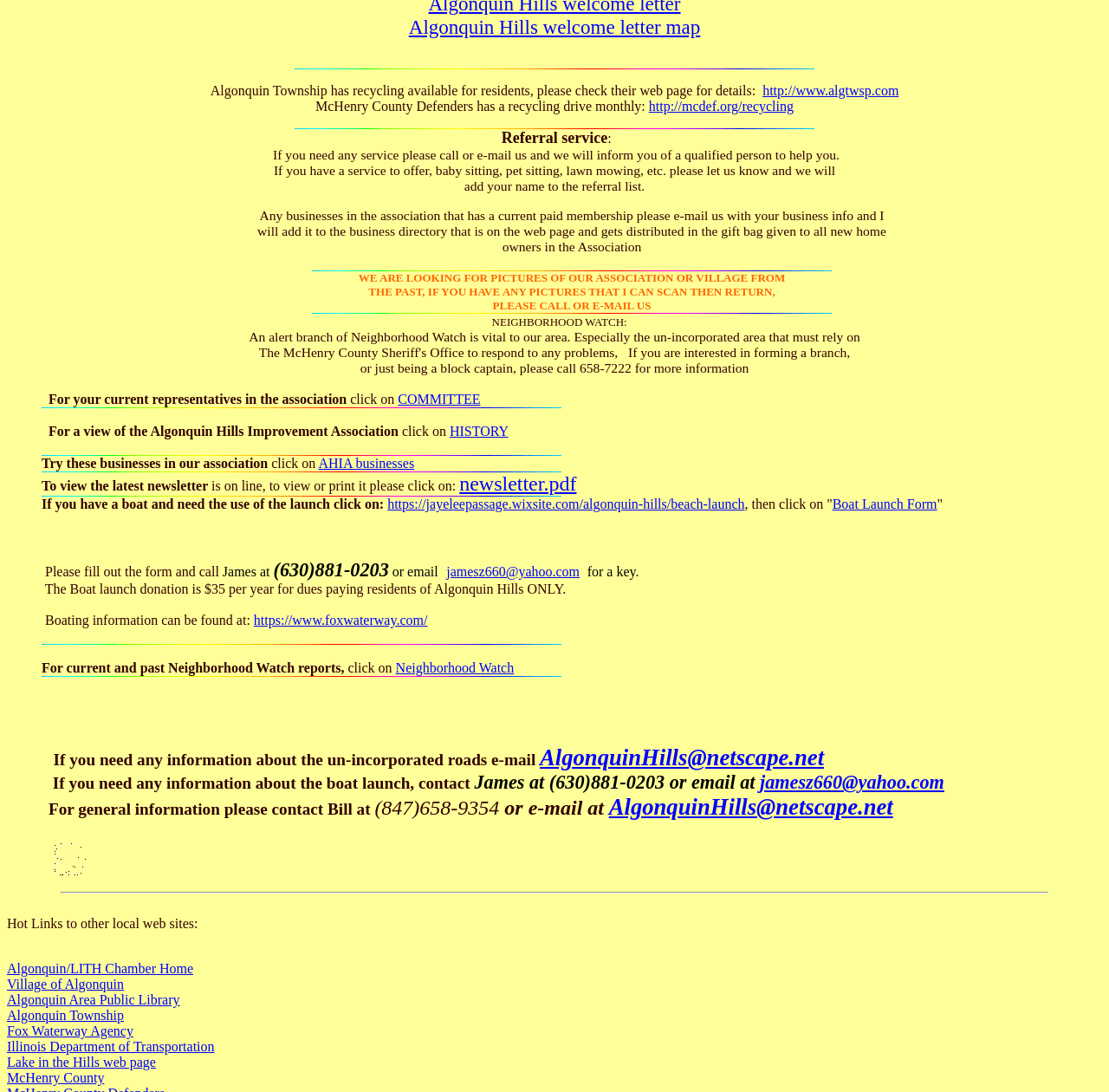From the image, can you give a detailed response to the question below:
What is the association's stance on recycling?

The webpage mentions that Algonquin Township has recycling available for residents and provides a link to their webpage for details. Additionally, it mentions a recycling drive by McHenry County Defenders, indicating that the association supports and promotes recycling efforts.